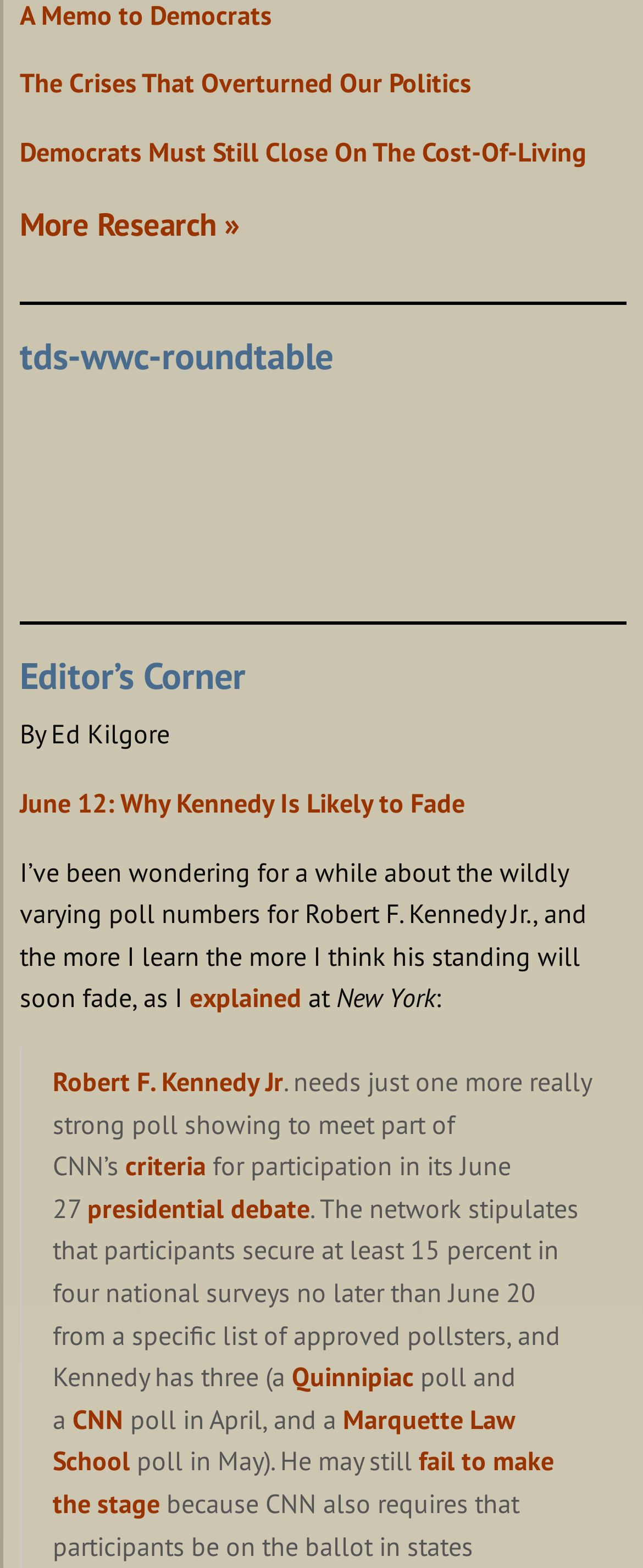Please determine the bounding box coordinates of the section I need to click to accomplish this instruction: "Read more research on the topic".

[0.031, 0.13, 0.372, 0.156]